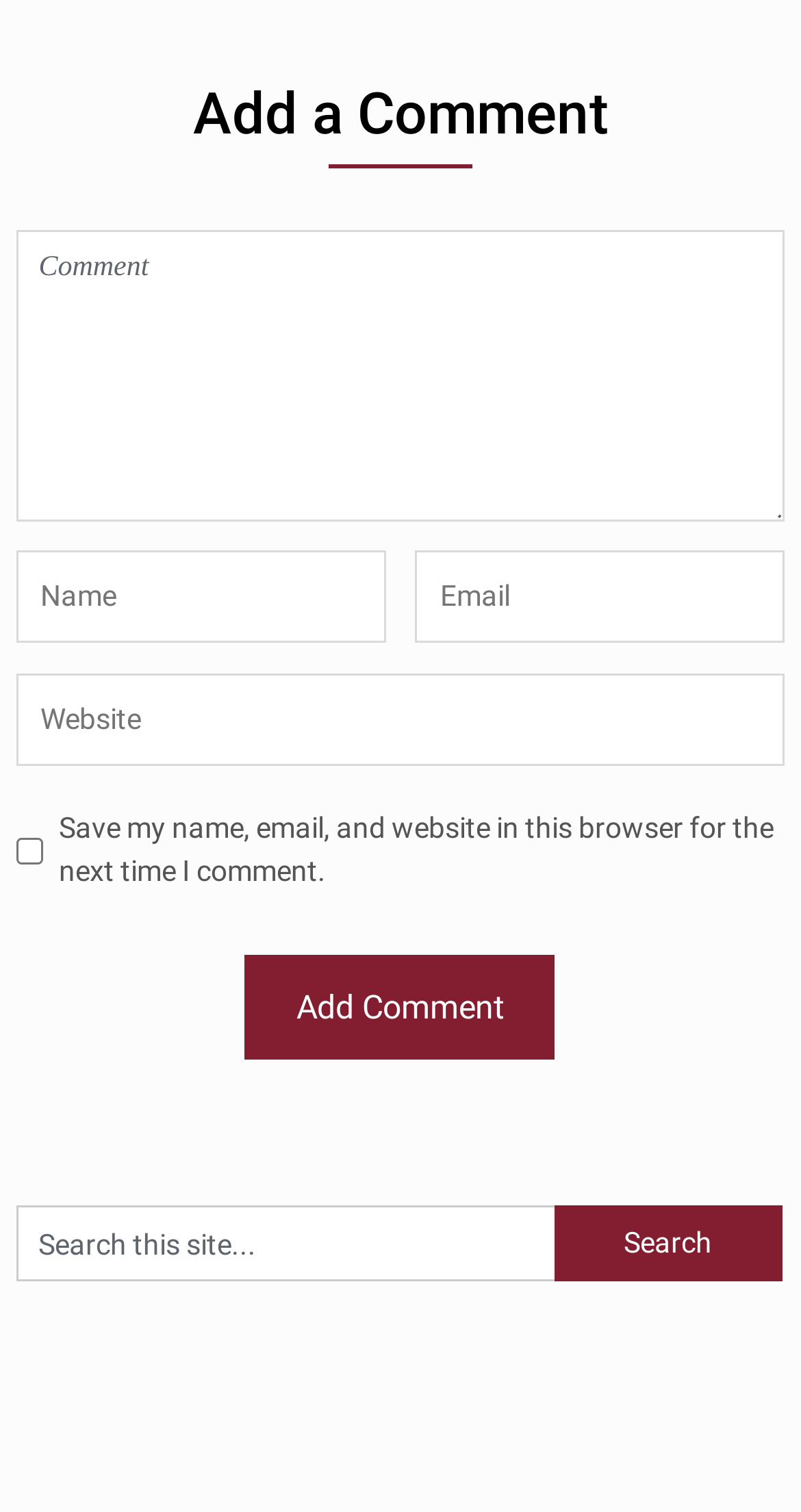What is the purpose of the group at the bottom?
Please provide a single word or phrase as the answer based on the screenshot.

To search the site